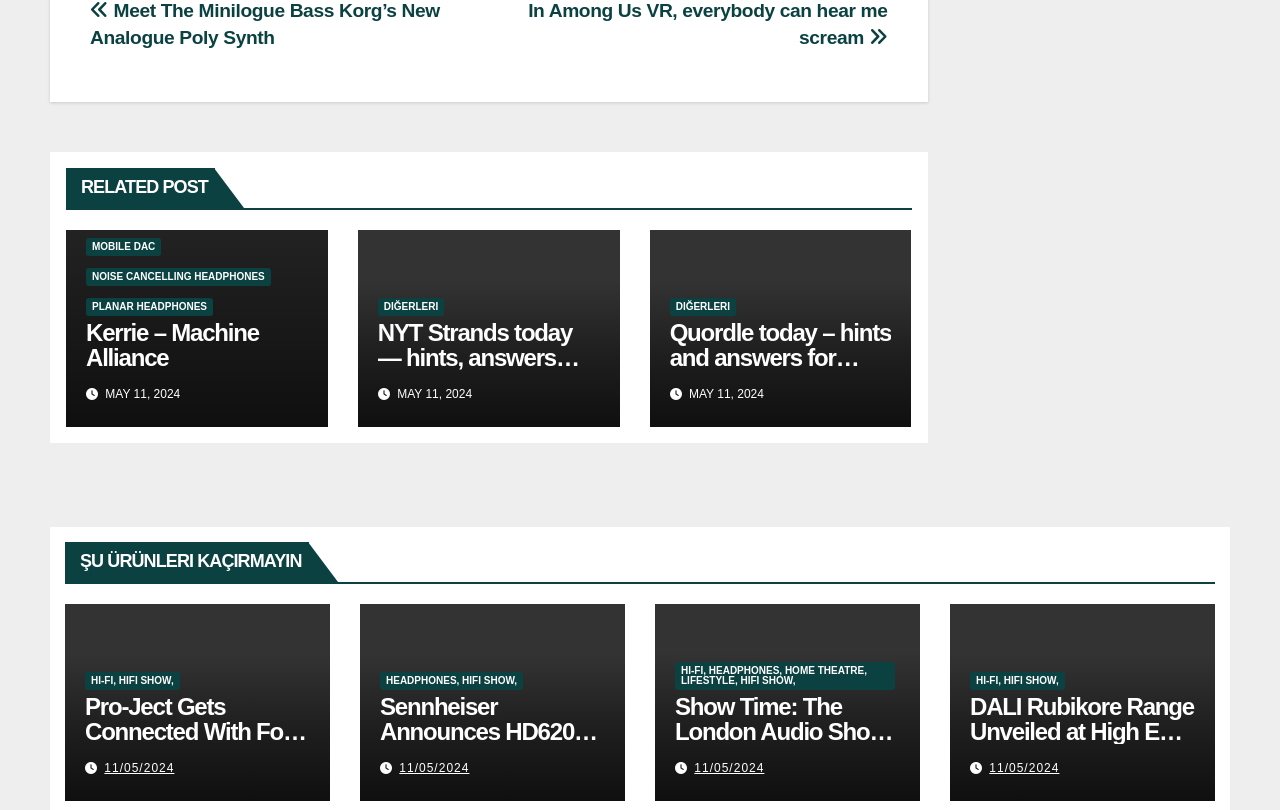Identify the bounding box coordinates of the clickable region to carry out the given instruction: "Check the NCSS statistical analysis and graphics software manuals.".

None